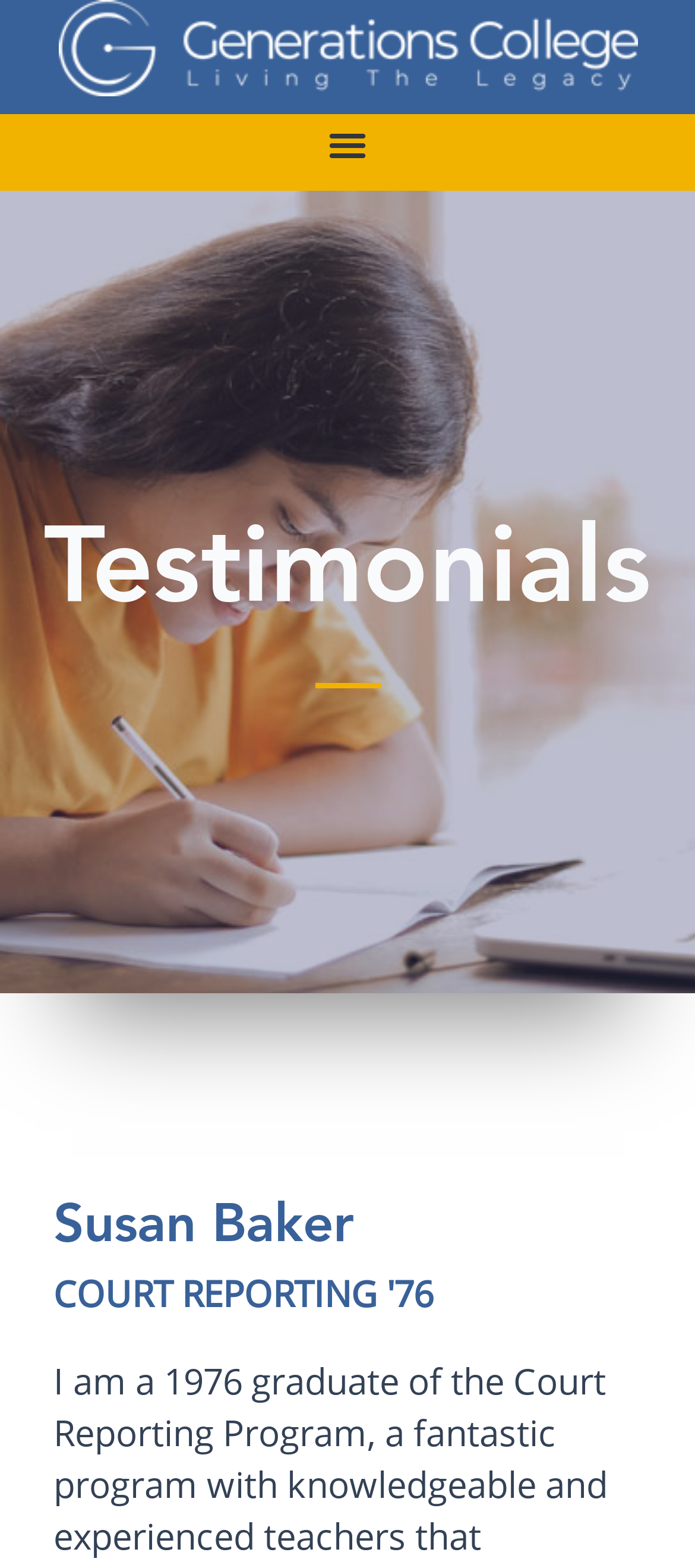Respond with a single word or short phrase to the following question: 
What is the name of the person on this webpage?

Susan Baker